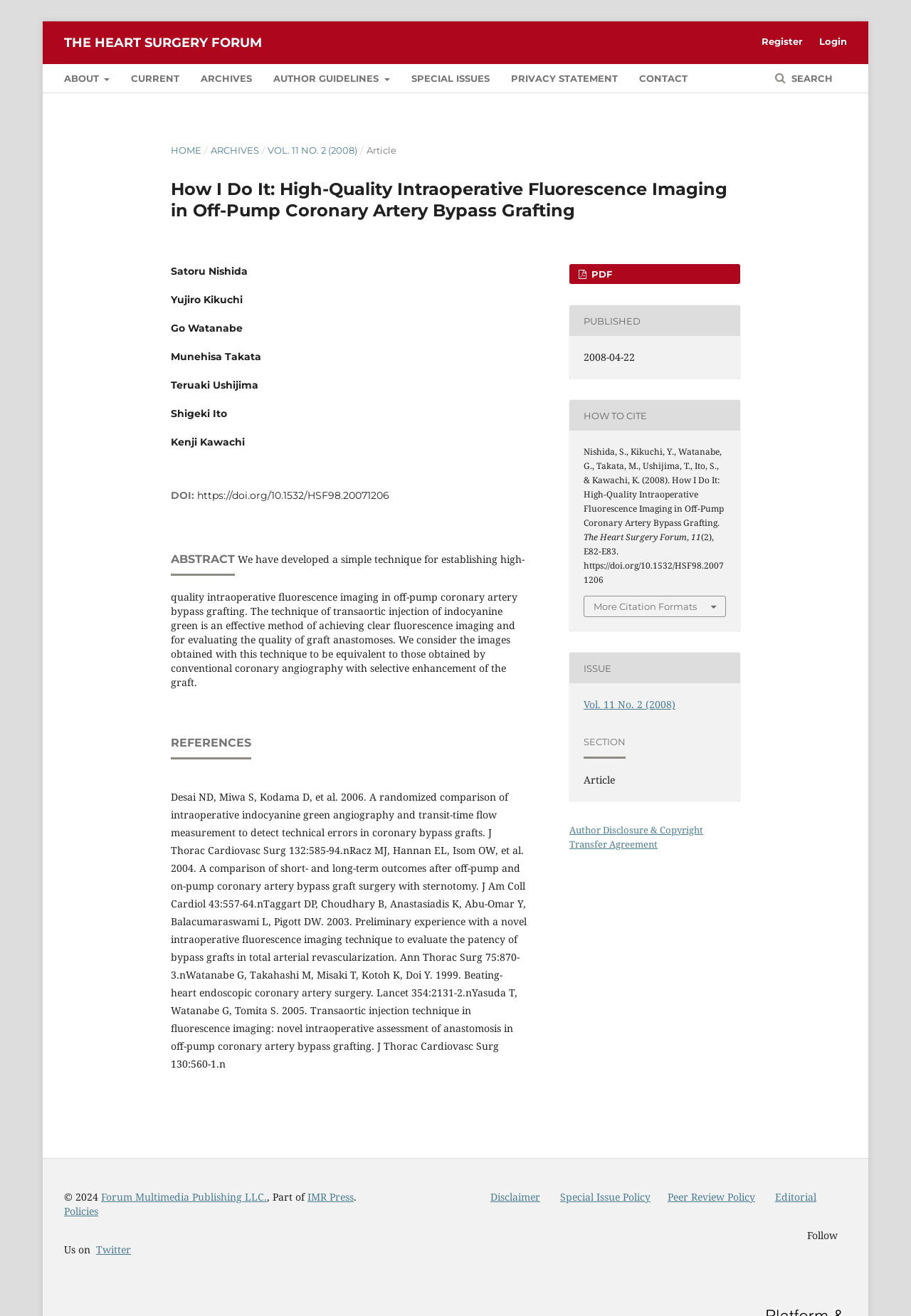Determine the bounding box coordinates of the element that should be clicked to execute the following command: "Search for articles".

[0.776, 0.049, 0.93, 0.07]